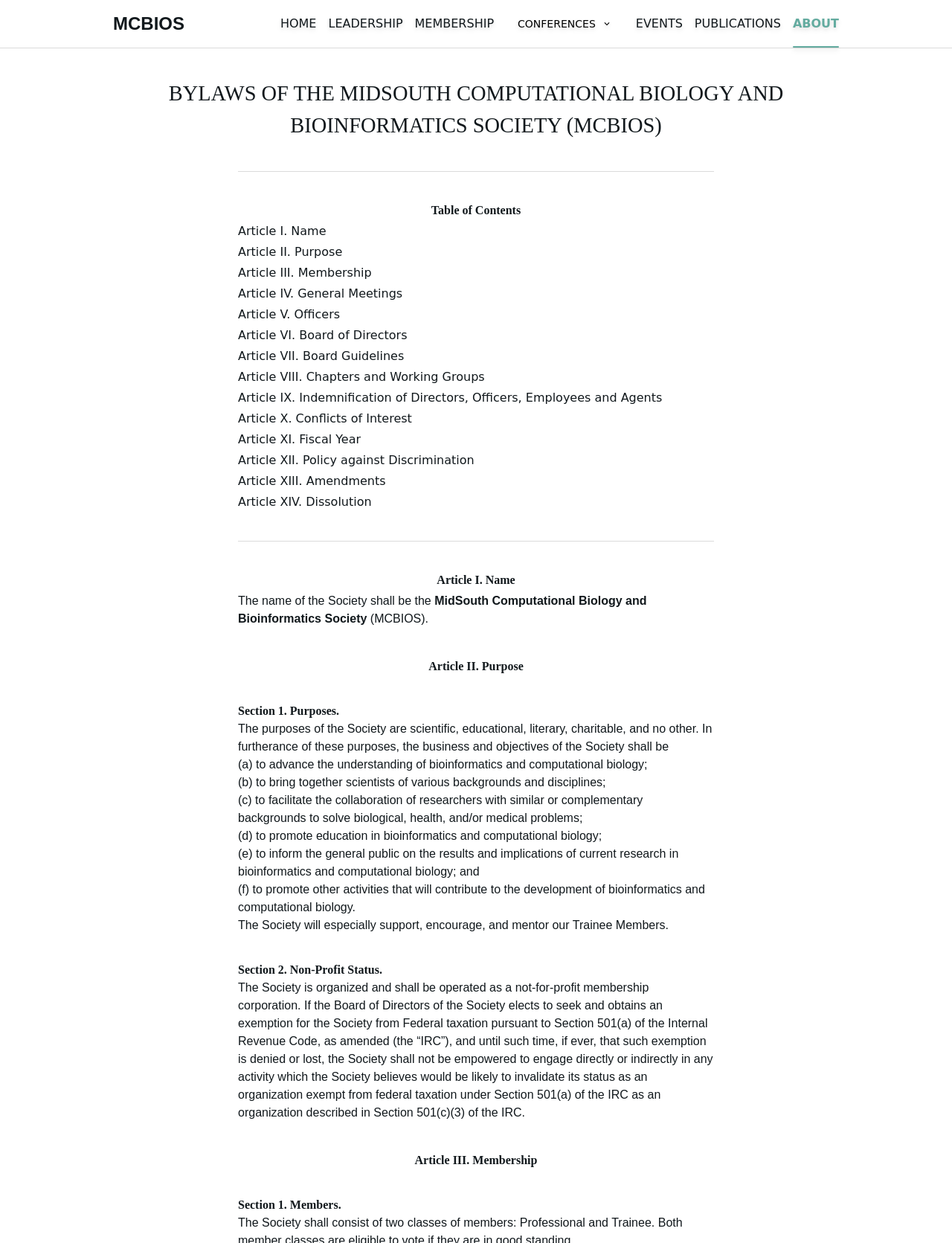Please find the bounding box coordinates of the section that needs to be clicked to achieve this instruction: "Learn about the purpose of the Society".

[0.25, 0.529, 0.75, 0.544]